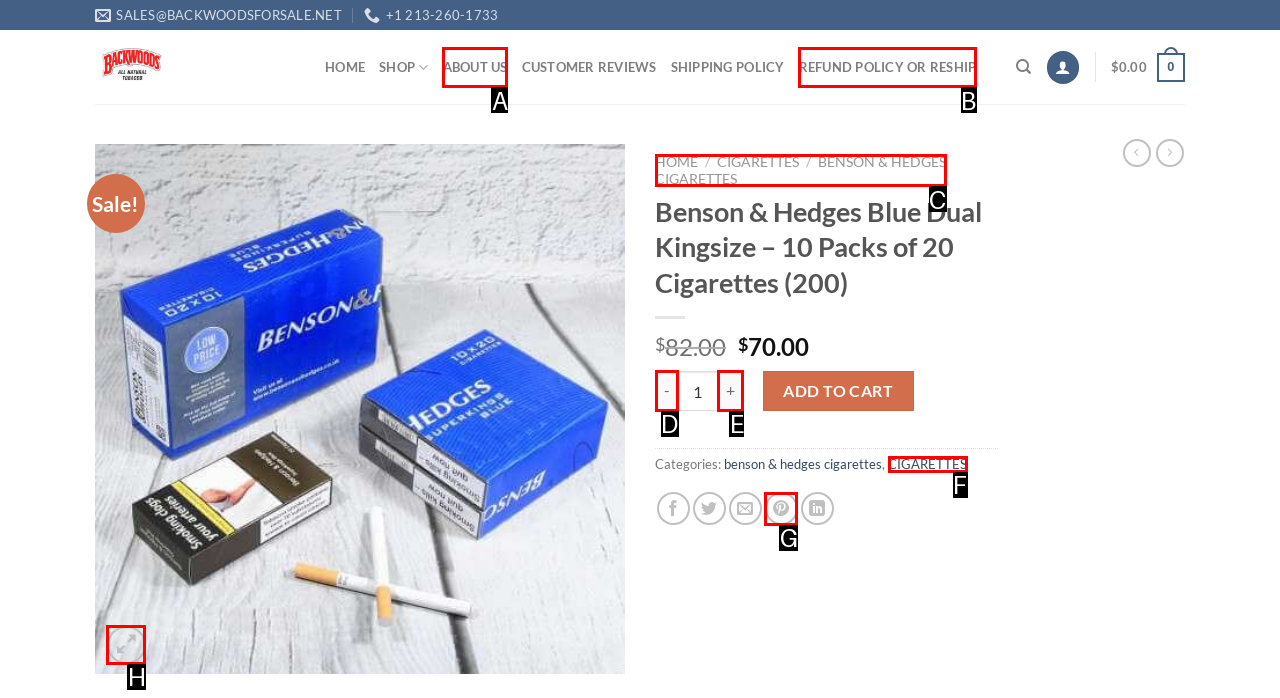Identify the letter of the UI element needed to carry out the task: Decrease the product quantity
Reply with the letter of the chosen option.

D